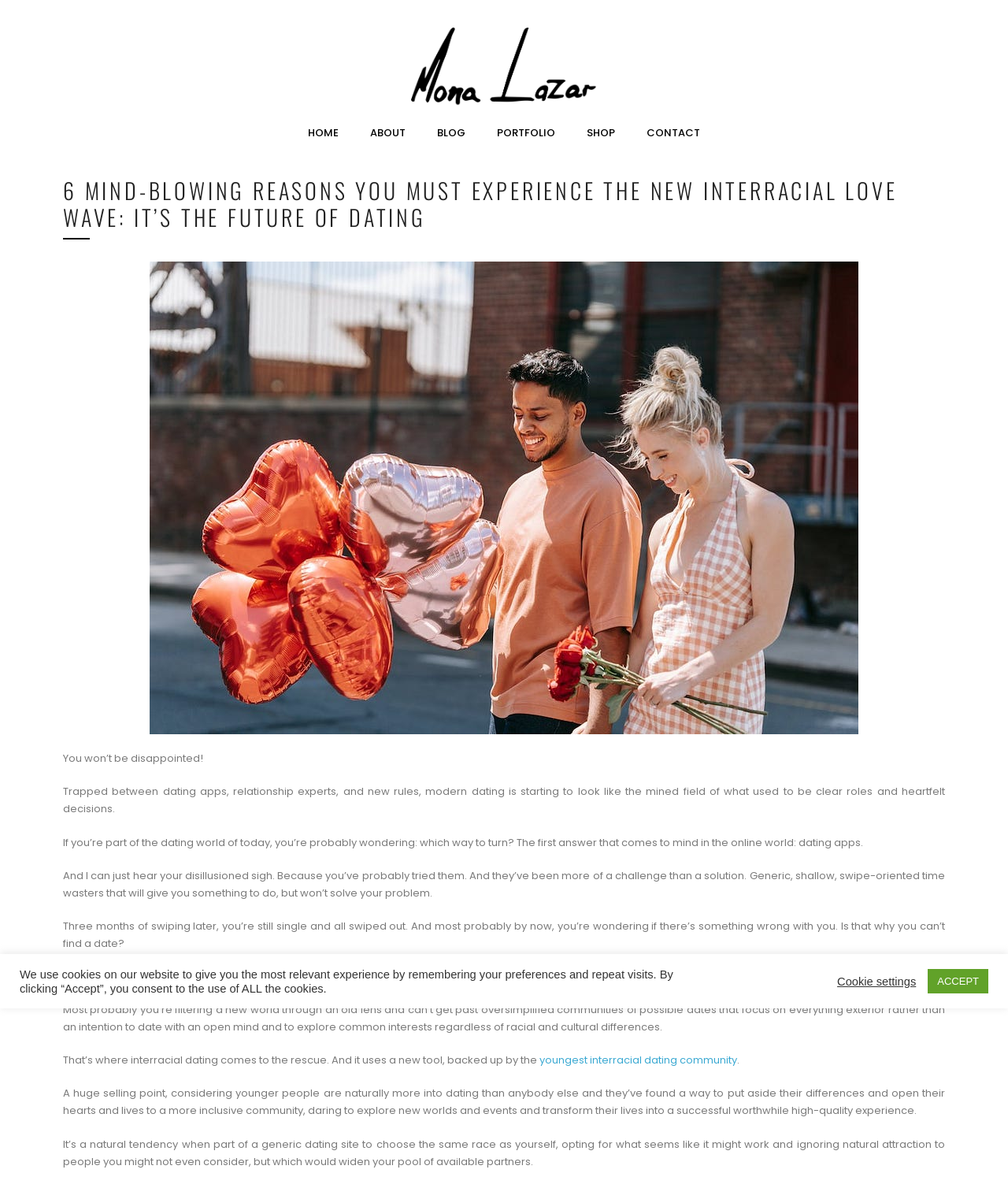Identify the bounding box coordinates for the UI element described as follows: "youngest interracial dating community". Ensure the coordinates are four float numbers between 0 and 1, formatted as [left, top, right, bottom].

[0.533, 0.886, 0.731, 0.899]